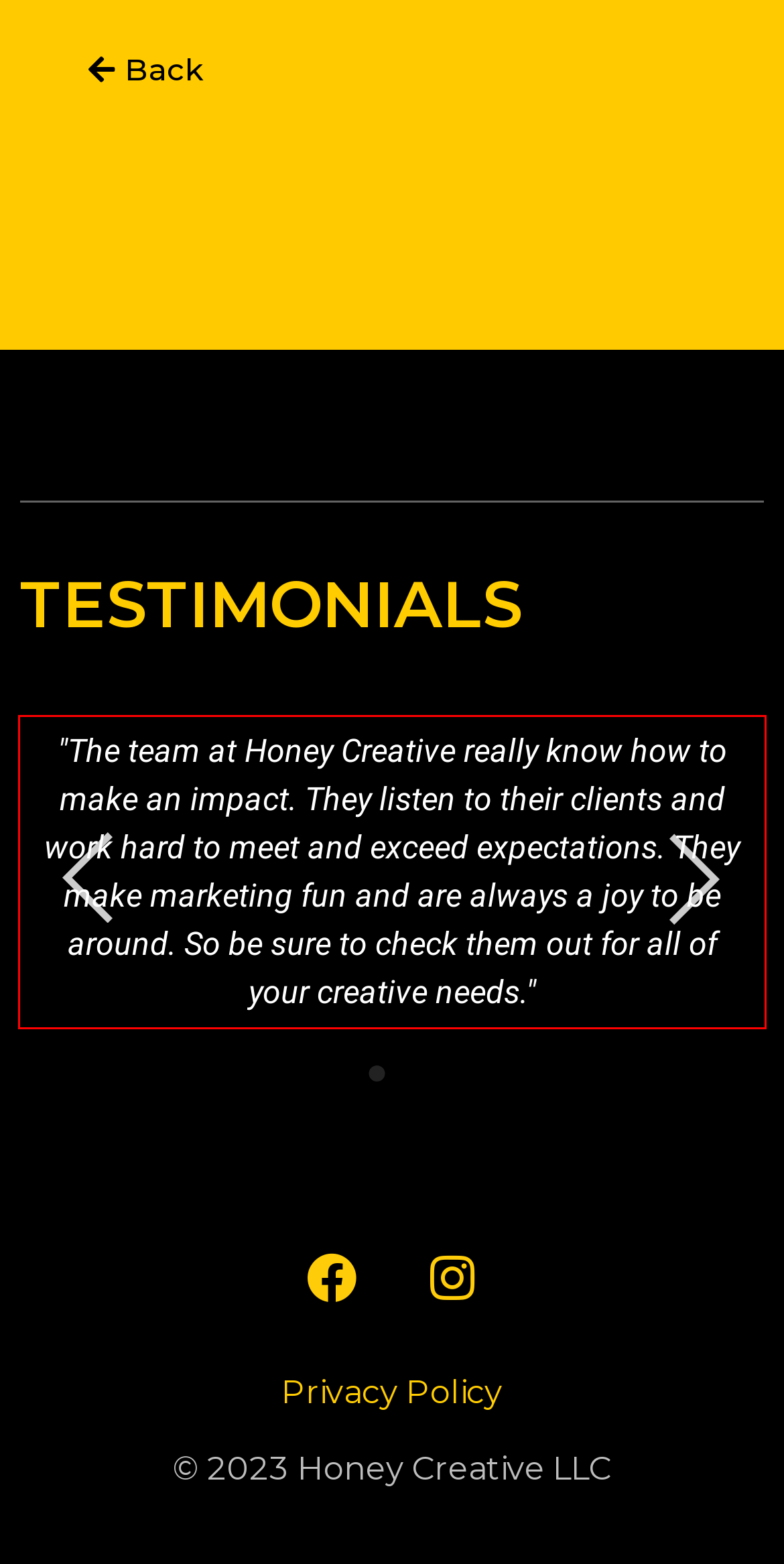Within the screenshot of the webpage, there is a red rectangle. Please recognize and generate the text content inside this red bounding box.

"The team at Honey Creative really know how to make an impact. They listen to their clients and work hard to meet and exceed expectations. They make marketing fun and are always a joy to be around. So be sure to check them out for all of your creative needs."